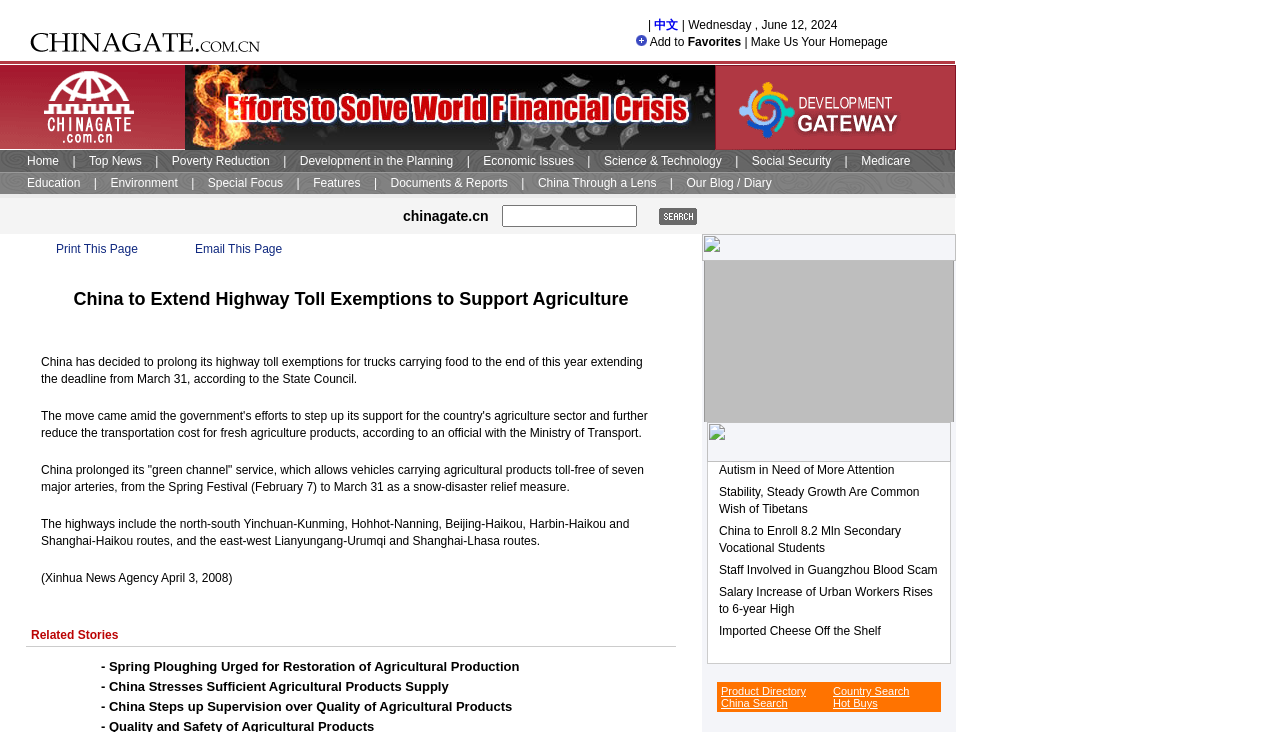What is the main topic of the article?
Based on the content of the image, thoroughly explain and answer the question.

Based on the webpage content, the main topic of the article is about China's decision to extend highway toll exemptions to support the agriculture sector.